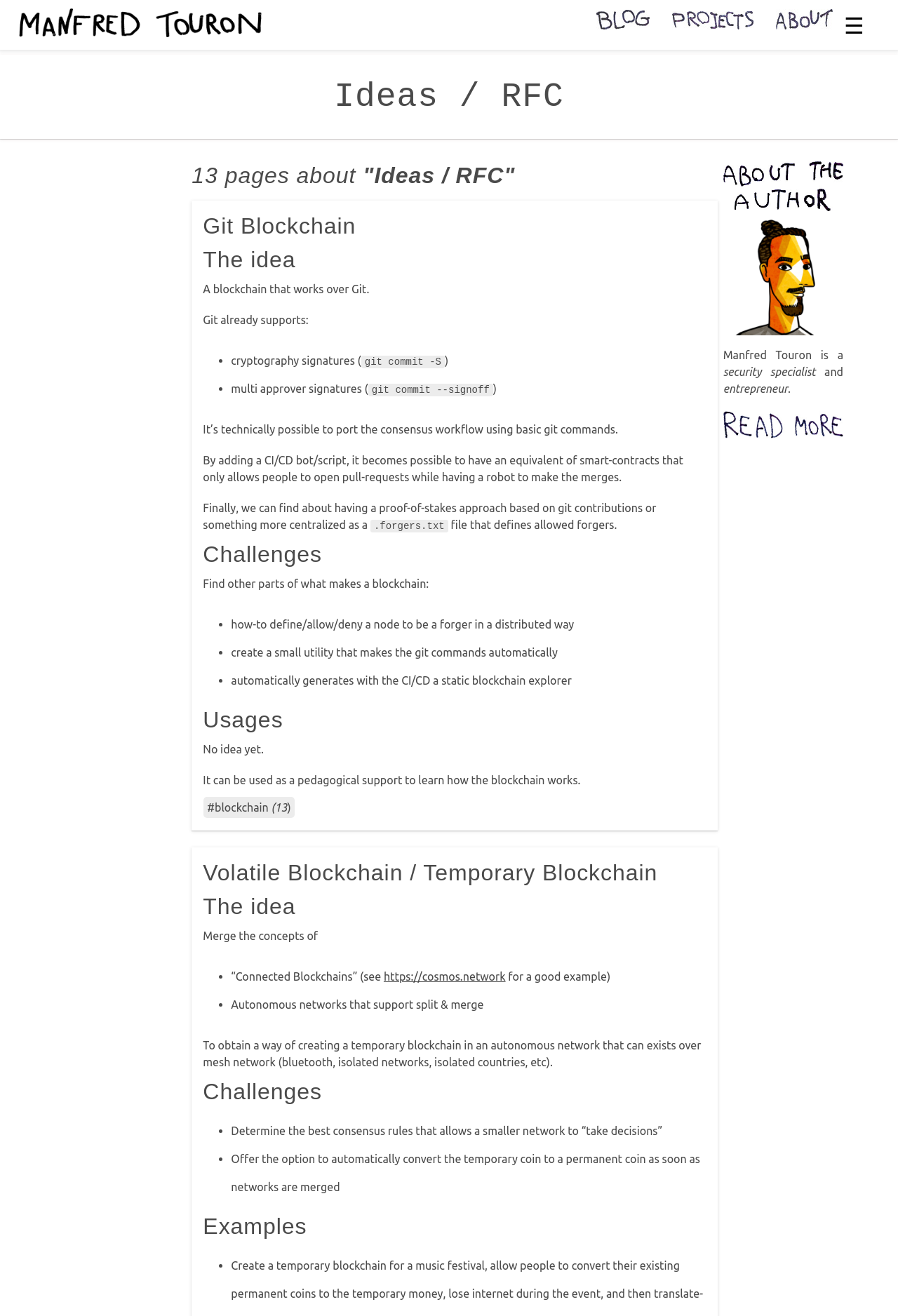What is the name of the blog?
Please elaborate on the answer to the question with detailed information.

I found the answer by looking at the link element with the text 'The Blog of Manfred Touron' at the top of the webpage, which suggests that it is the name of the blog.